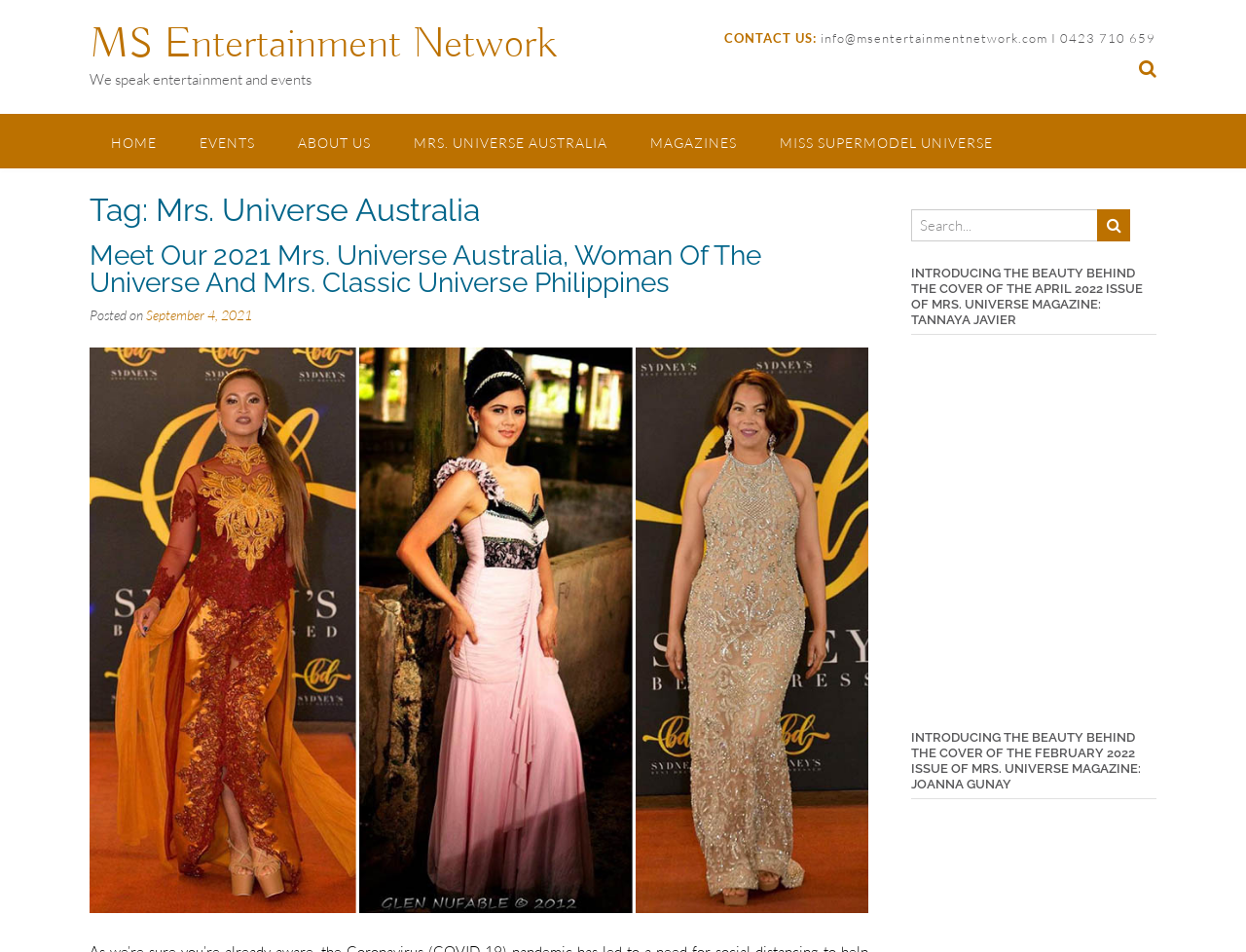Determine the coordinates of the bounding box for the clickable area needed to execute this instruction: "Read about Mrs. Universe Australia".

[0.315, 0.119, 0.505, 0.176]